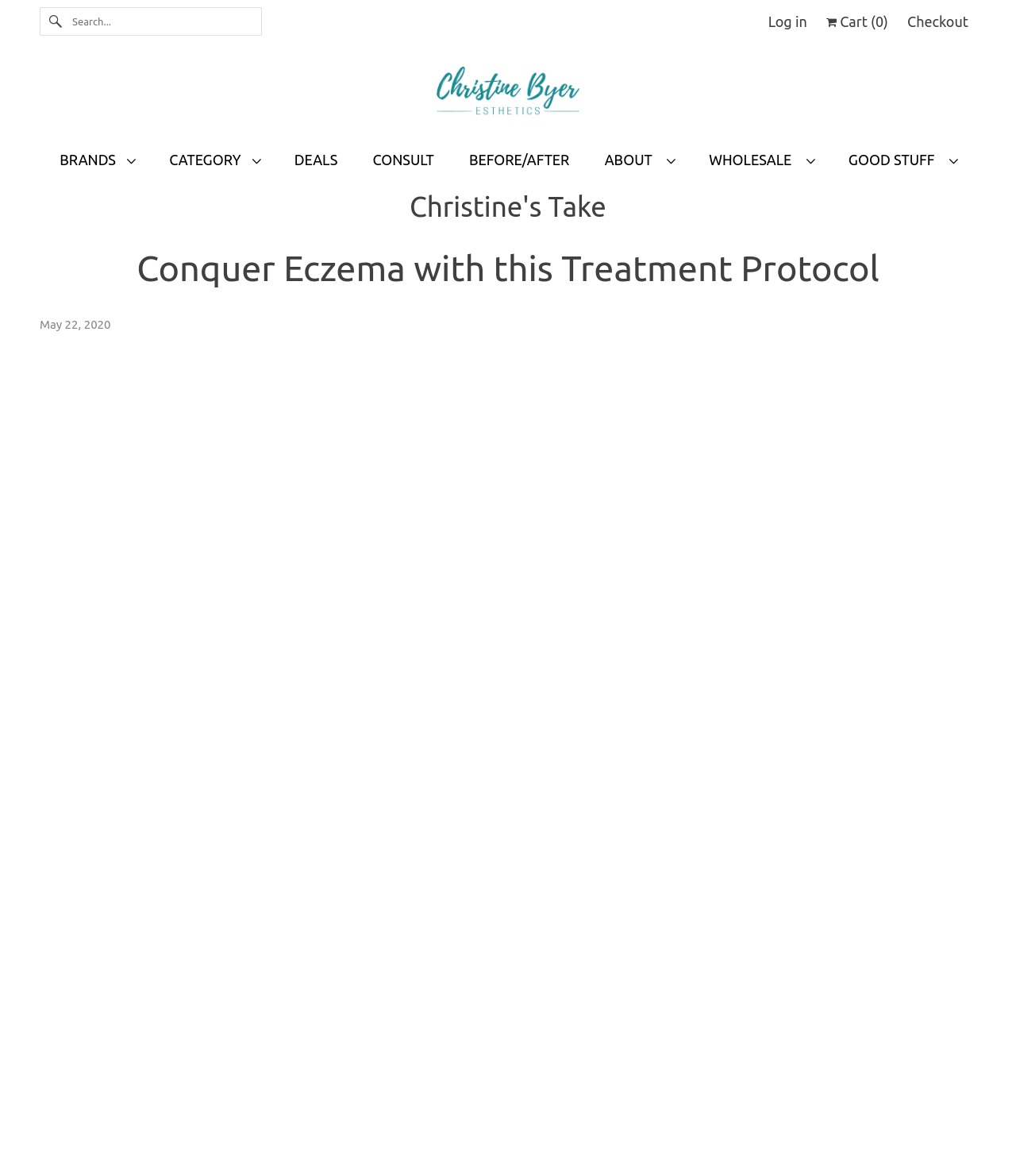Please respond to the question with a concise word or phrase:
What is the logo of this website?

CBEsthetics Logo